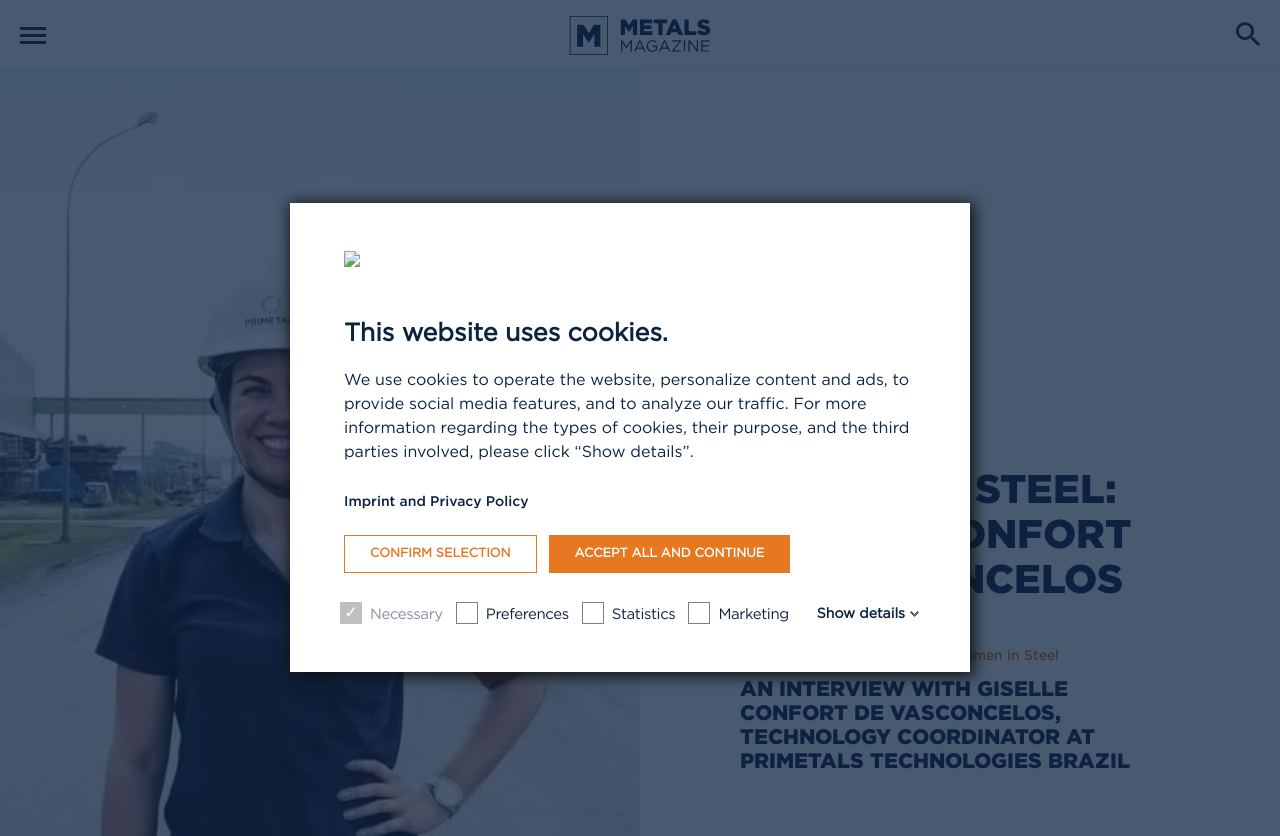What is the company where Giselle Confort de Vasconcelos works?
Please provide a comprehensive answer based on the details in the screenshot.

I found the answer by looking at the static text 'AN INTERVIEW WITH GISELLE CONFORT DE VASCONCELOS, TECHNOLOGY COORDINATOR AT PRIMETALS TECHNOLOGIES BRAZIL'.